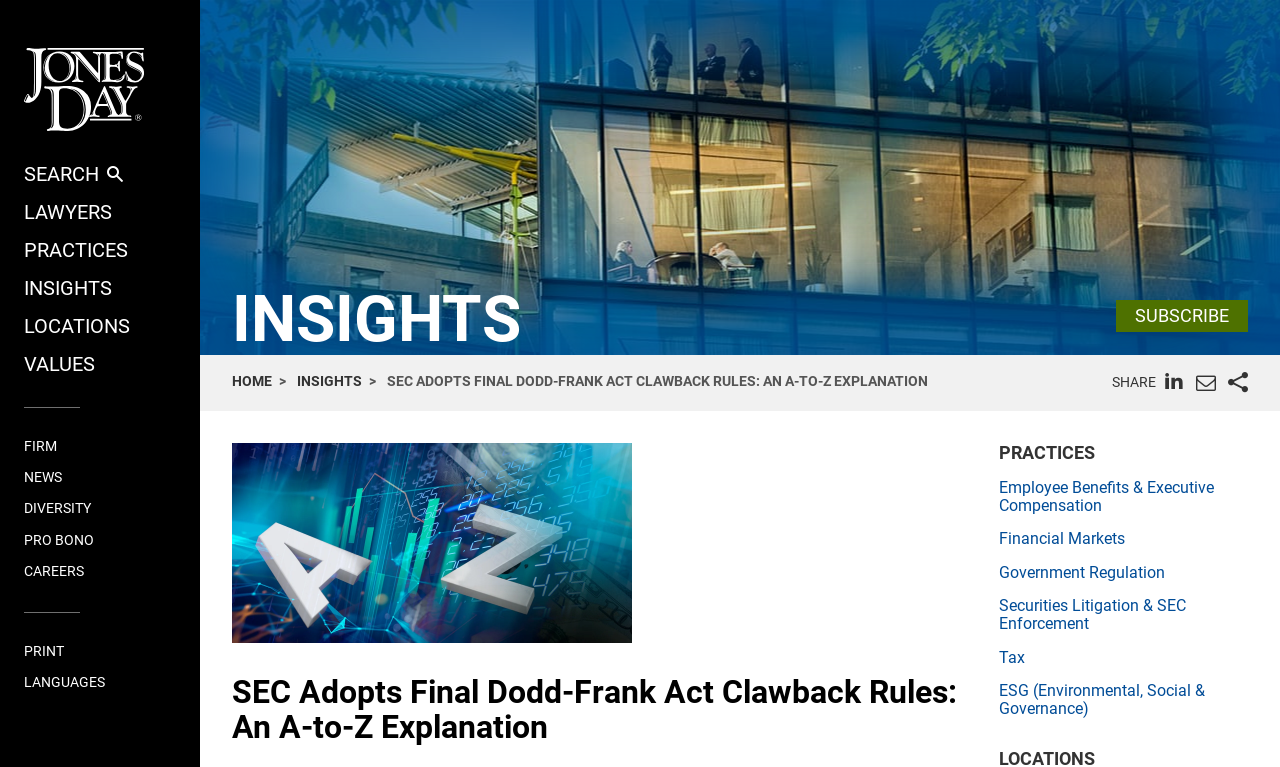Provide a single word or phrase answer to the question: 
What is the purpose of the 'PRINT' button?

To print the page